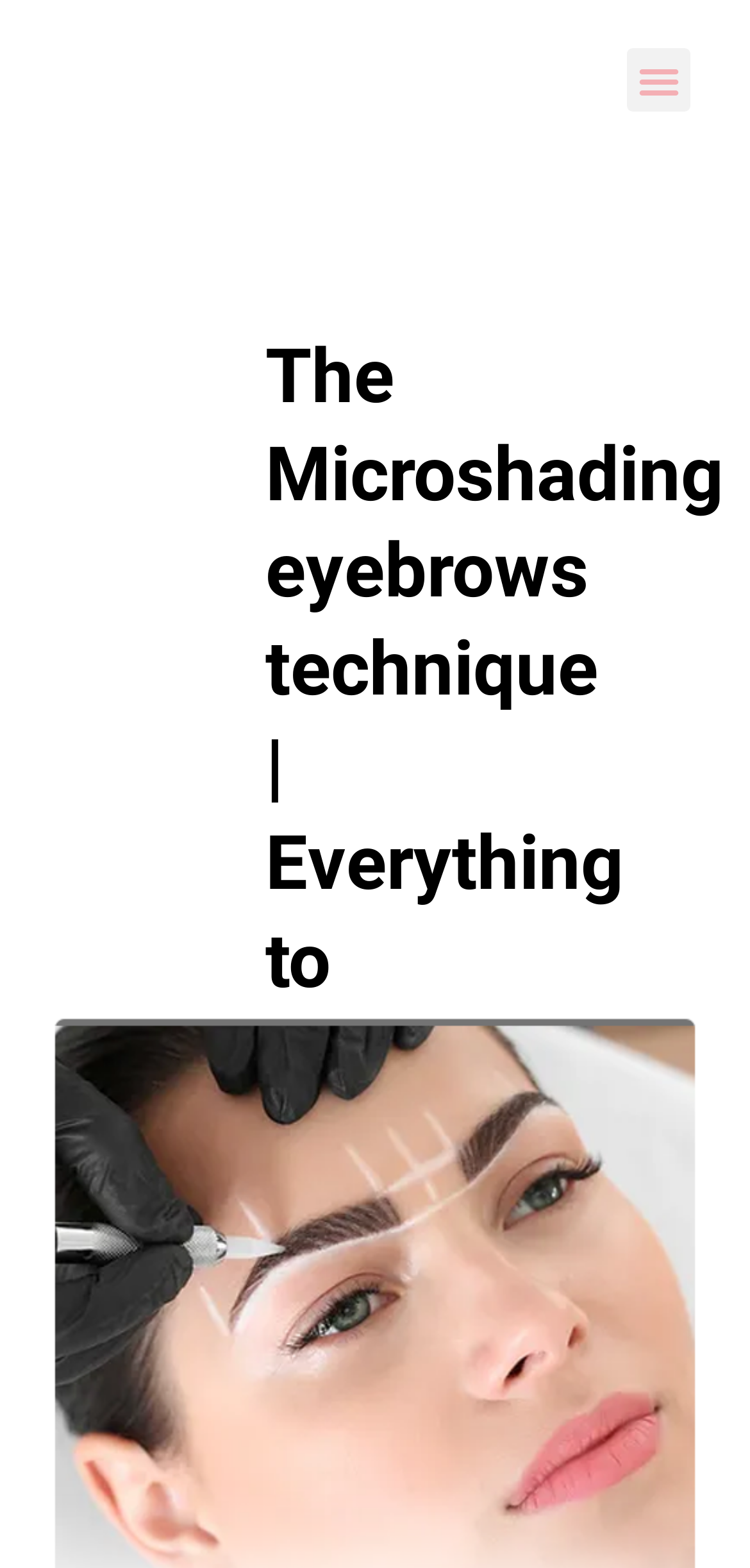When was the article published?
Answer with a single word or phrase by referring to the visual content.

August 12, 2023